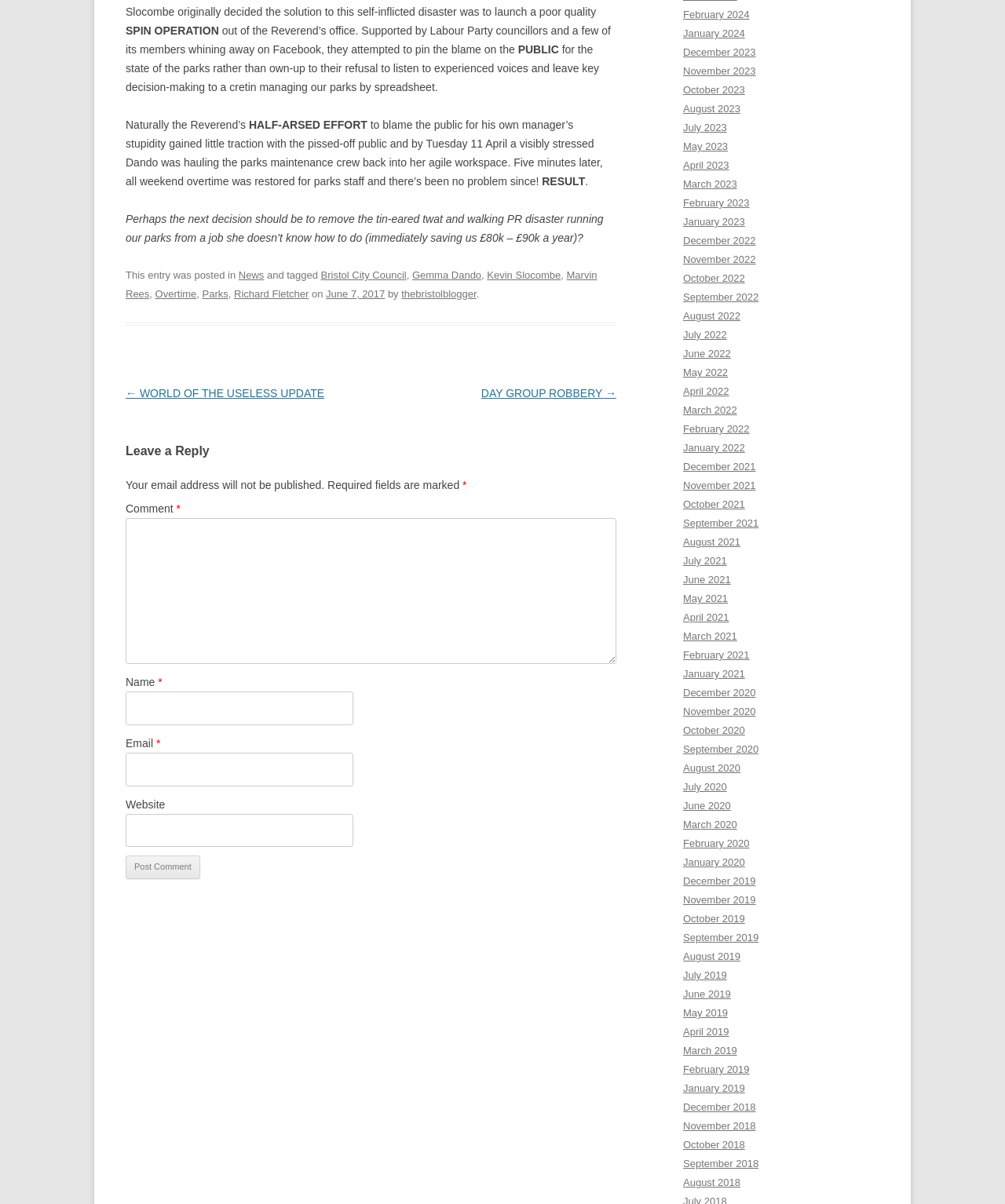Determine the bounding box coordinates for the area you should click to complete the following instruction: "Click the '← WORLD OF THE USELESS UPDATE' link".

[0.125, 0.321, 0.323, 0.332]